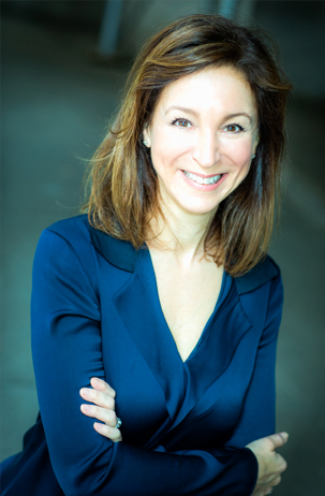Present an elaborate depiction of the scene captured in the image.

The image features Dr. Lisa Berman, a highly trained psychiatrist and psychoanalyst based in Manhattan's Upper West Side. She is depicted smiling warmly while wearing a stylish blue blouse, suggesting approachability and professionalism. Dr. Berman has received her board certification in adult psychiatry and has extensive training, including her education at Weill Cornell University Medical College. In addition to her private practice, she is active in academia, teaching at renowned institutions such as the New York Presbyterian Weill Cornell and Columbia Presbyterian Hospitals. Dr. Berman specializes in a range of mental health issues, including anxiety and depression, and also runs Inspire Mental Health, a group practice dedicated to medication management. Her expertise and commitment to mental health render her a trusted figure in her field.